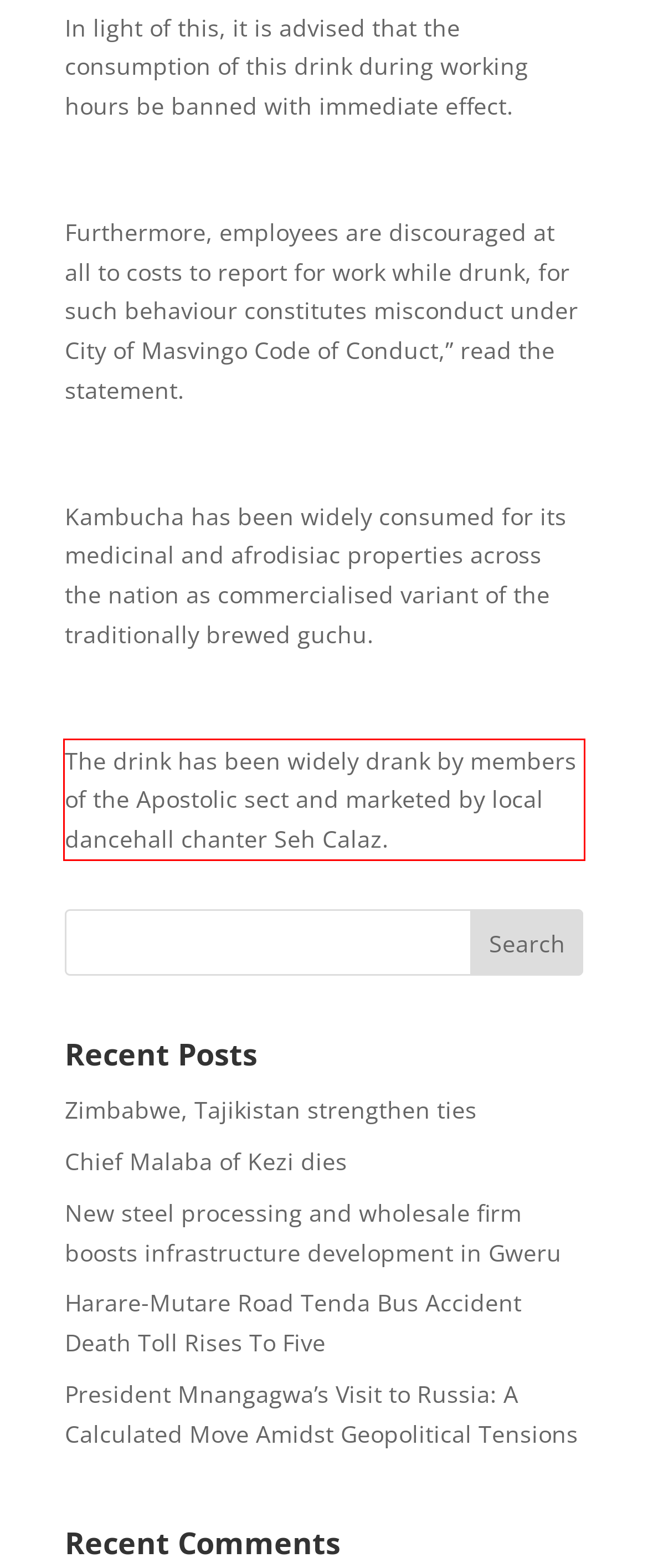You are given a screenshot showing a webpage with a red bounding box. Perform OCR to capture the text within the red bounding box.

The drink has been widely drank by members of the Apostolic sect and marketed by local dancehall chanter Seh Calaz.